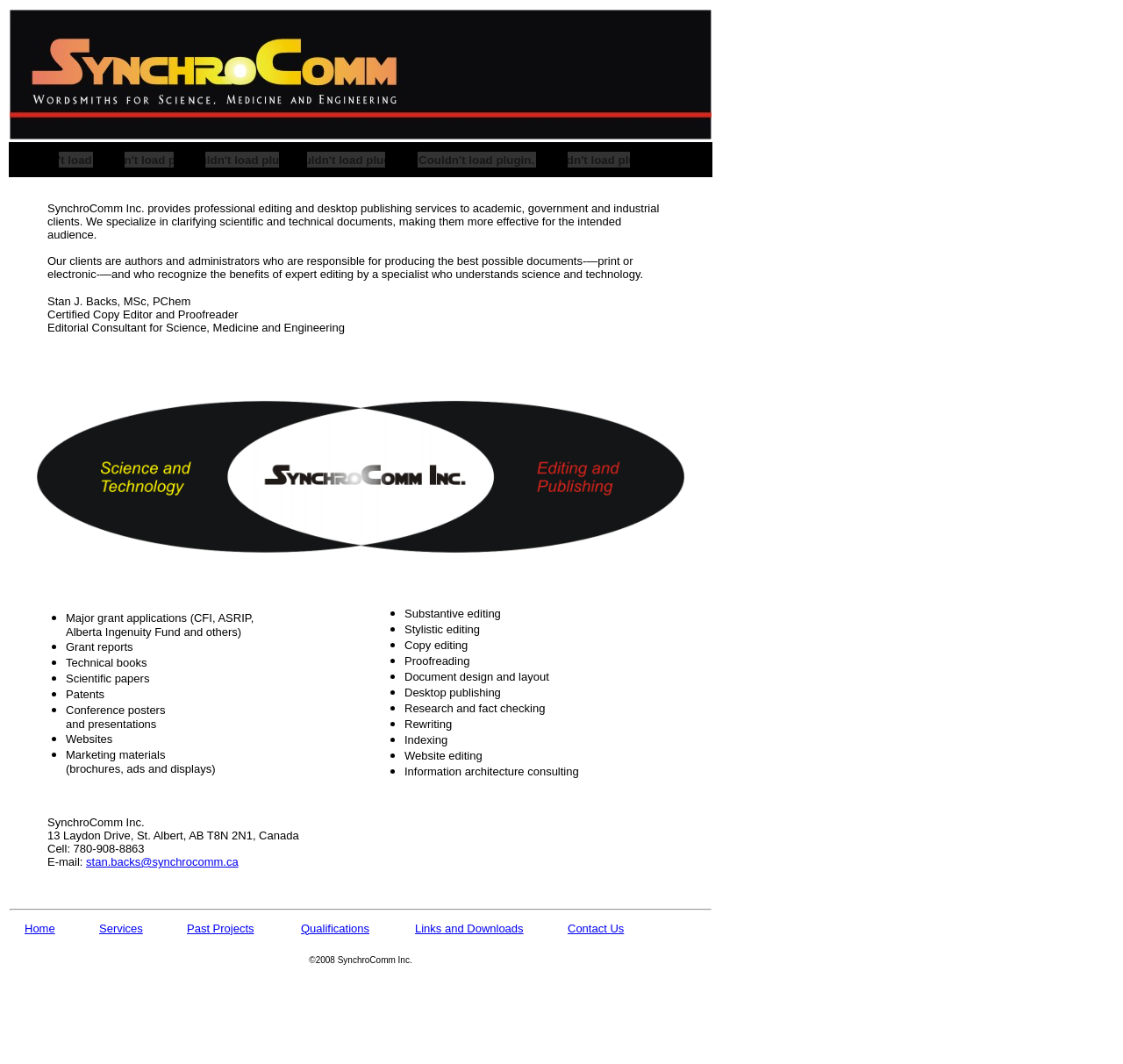Determine the bounding box for the described UI element: "Services".

[0.088, 0.866, 0.127, 0.878]